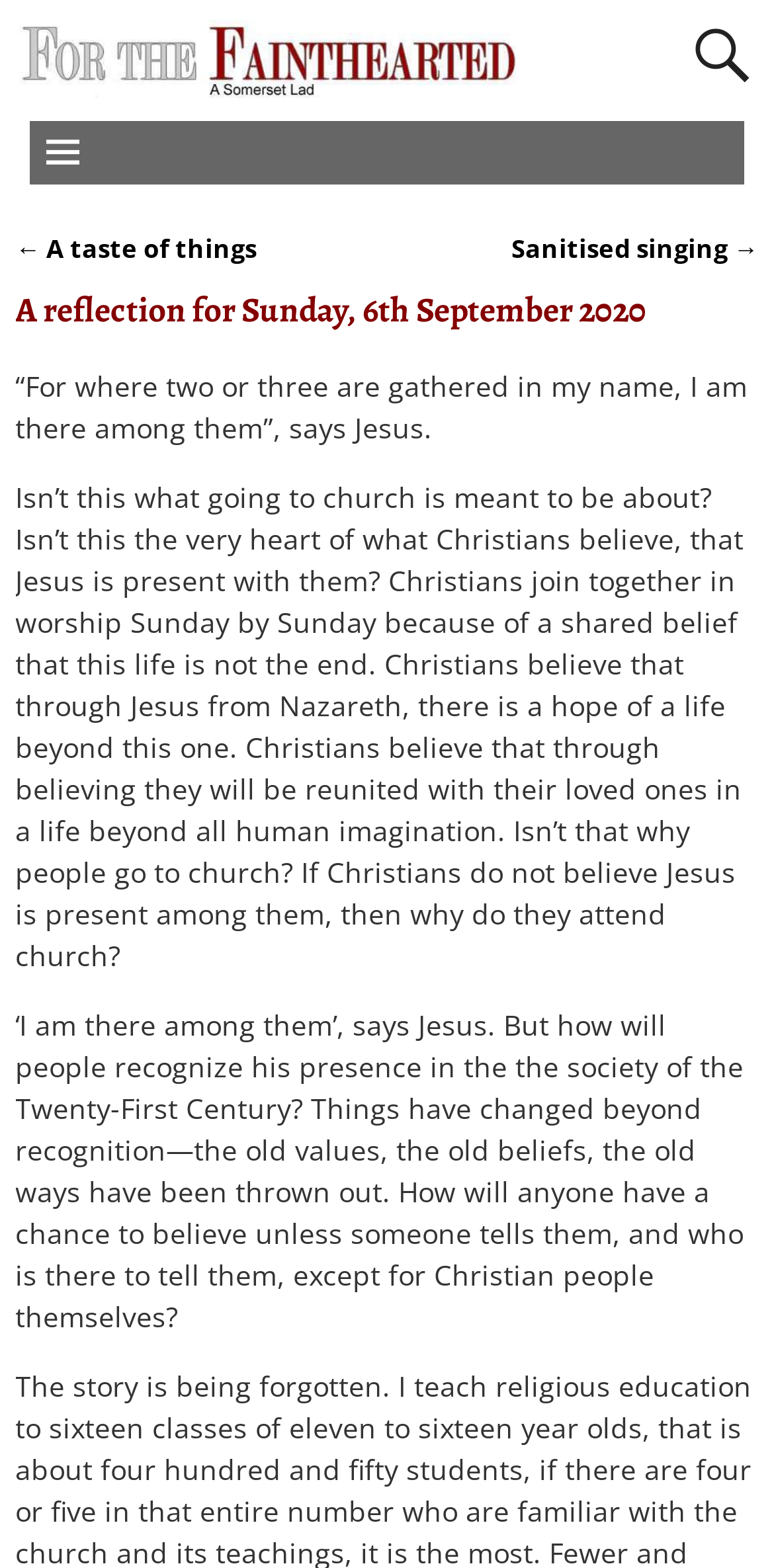Using the information from the screenshot, answer the following question thoroughly:
What is the context of the quote about Jesus?

The quote '“For where two or three are gathered in my name, I am there among them”, says Jesus' is mentioned in the context of a worship gathering, where Christians come together to believe in Jesus and experience his presence.